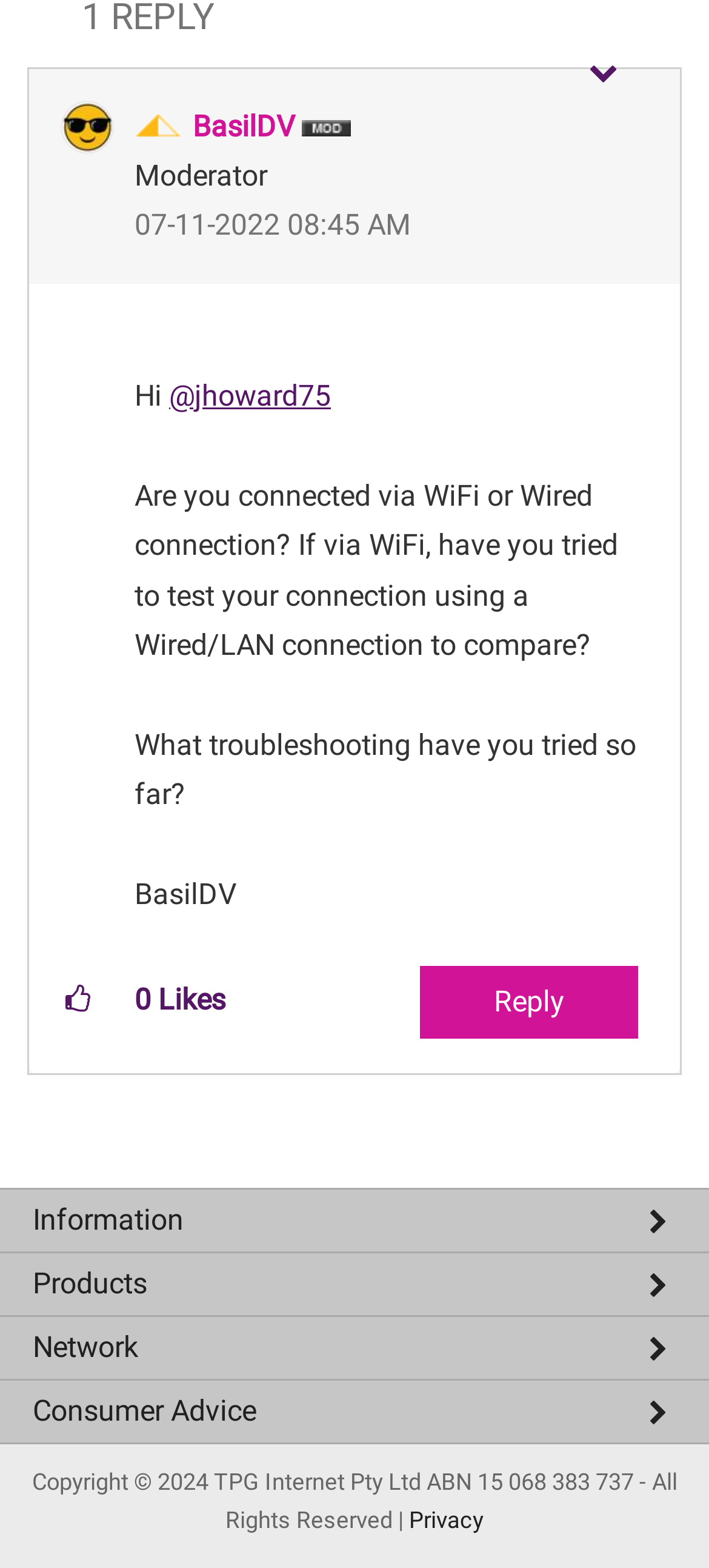Select the bounding box coordinates of the element I need to click to carry out the following instruction: "Learn about TPG".

[0.0, 0.799, 1.0, 0.835]